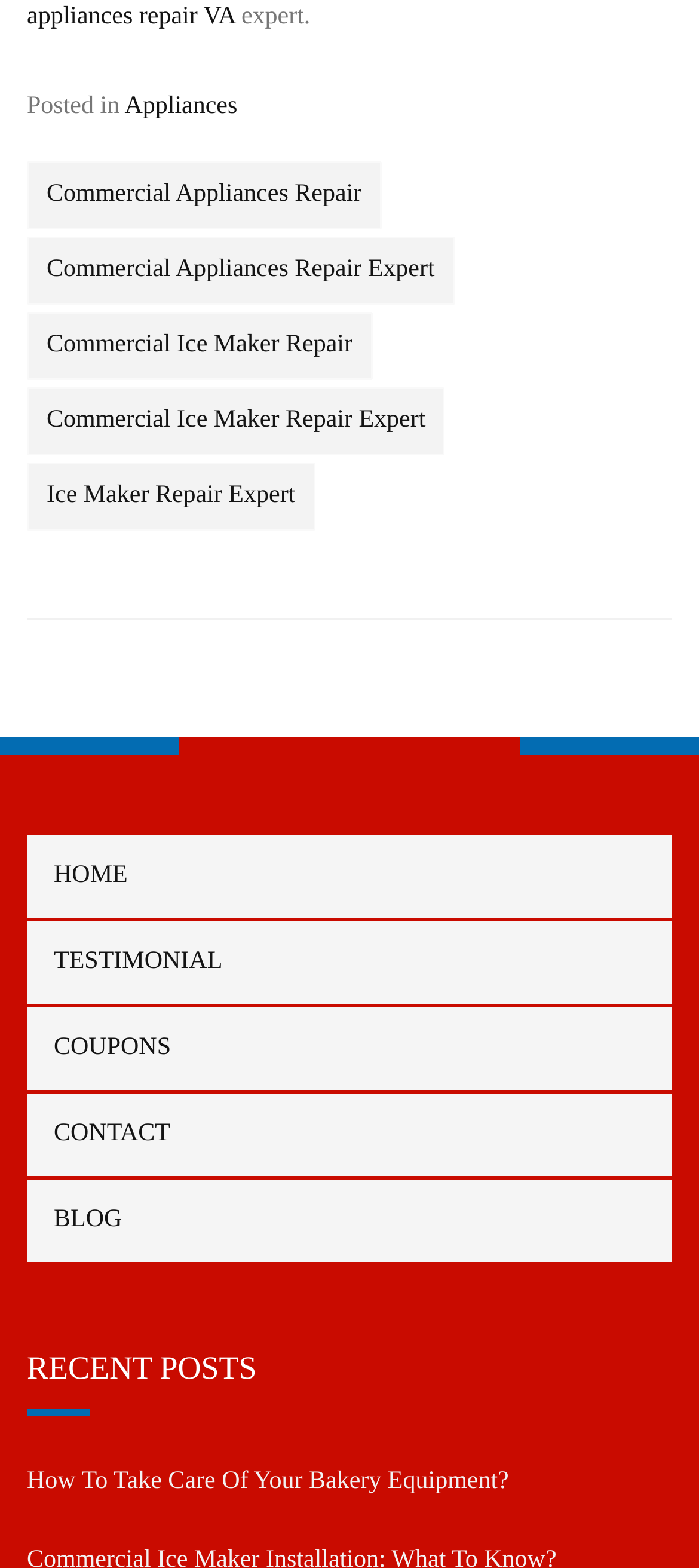Provide a one-word or short-phrase answer to the question:
What is the category of the first link in the footer?

Appliances